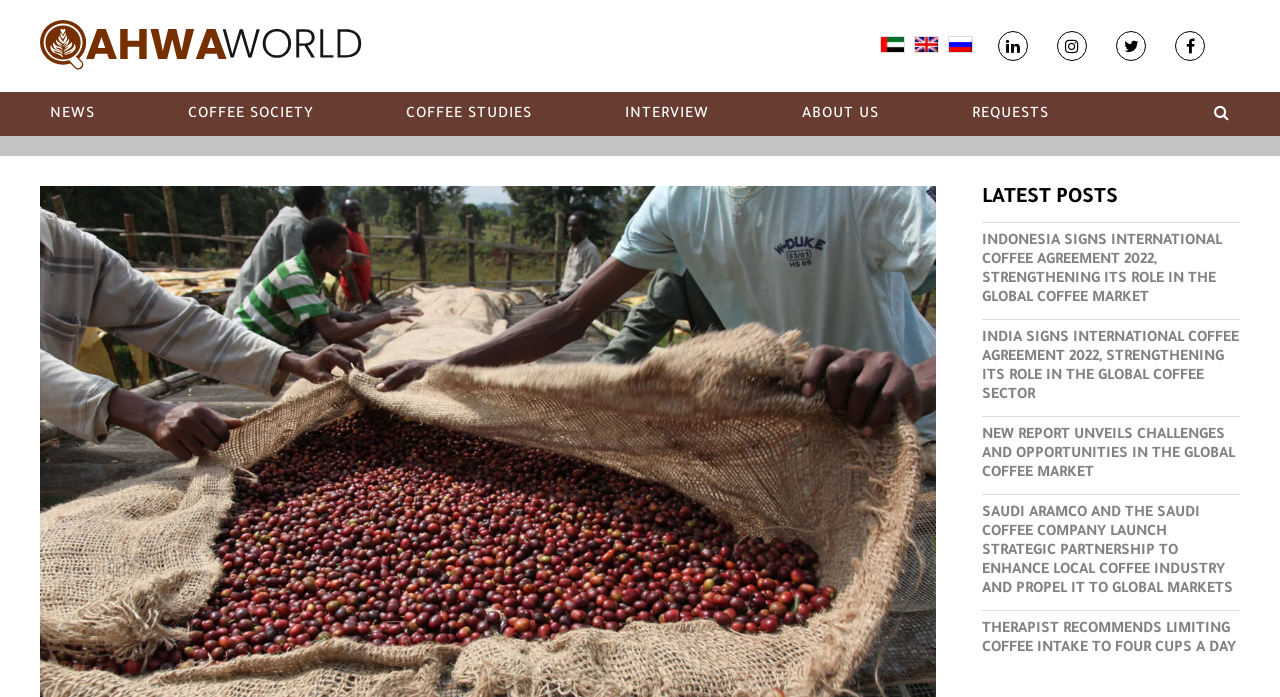Please identify the bounding box coordinates of the region to click in order to complete the task: "Visit LinkedIn page". The coordinates must be four float numbers between 0 and 1, specified as [left, top, right, bottom].

[0.776, 0.045, 0.819, 0.088]